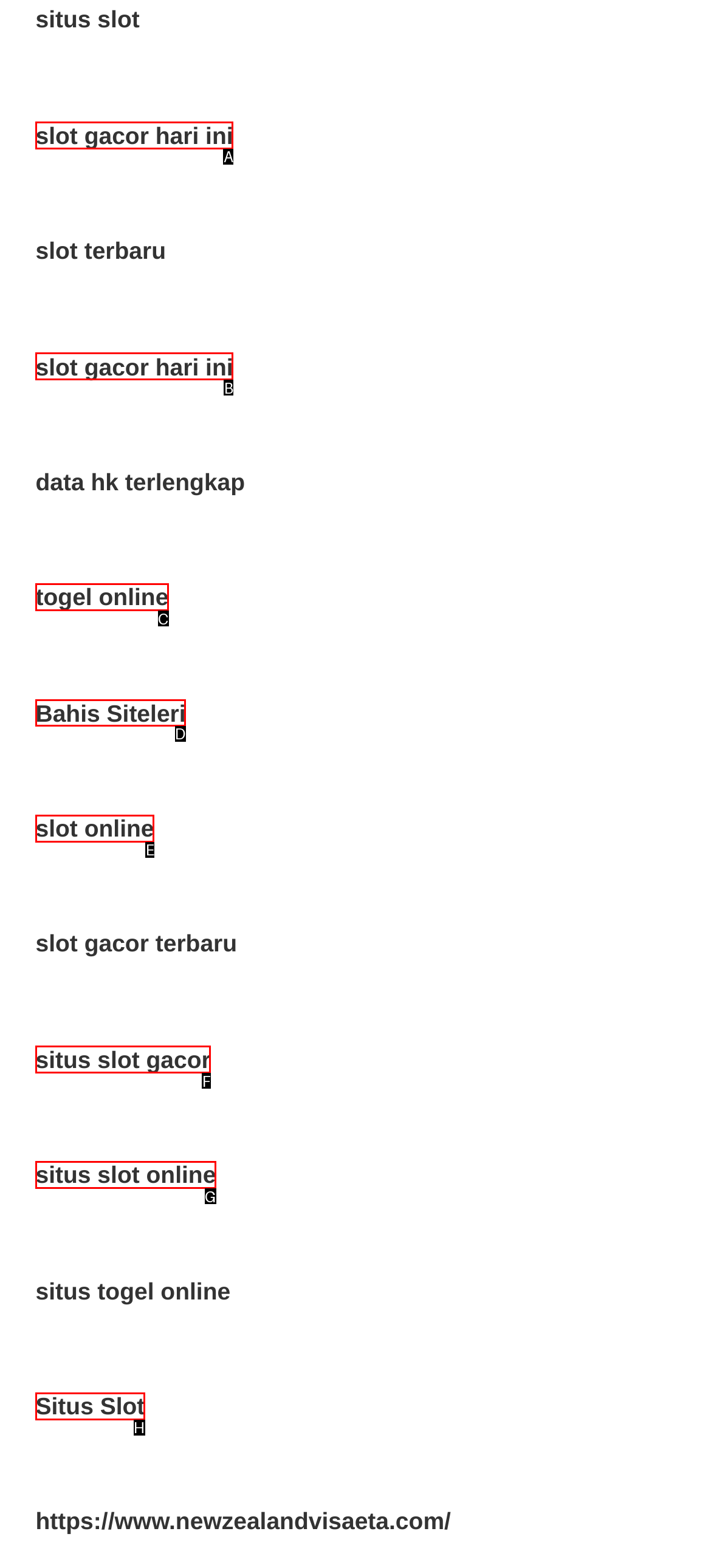Find the HTML element to click in order to complete this task: check out Bahis Siteleri
Answer with the letter of the correct option.

D